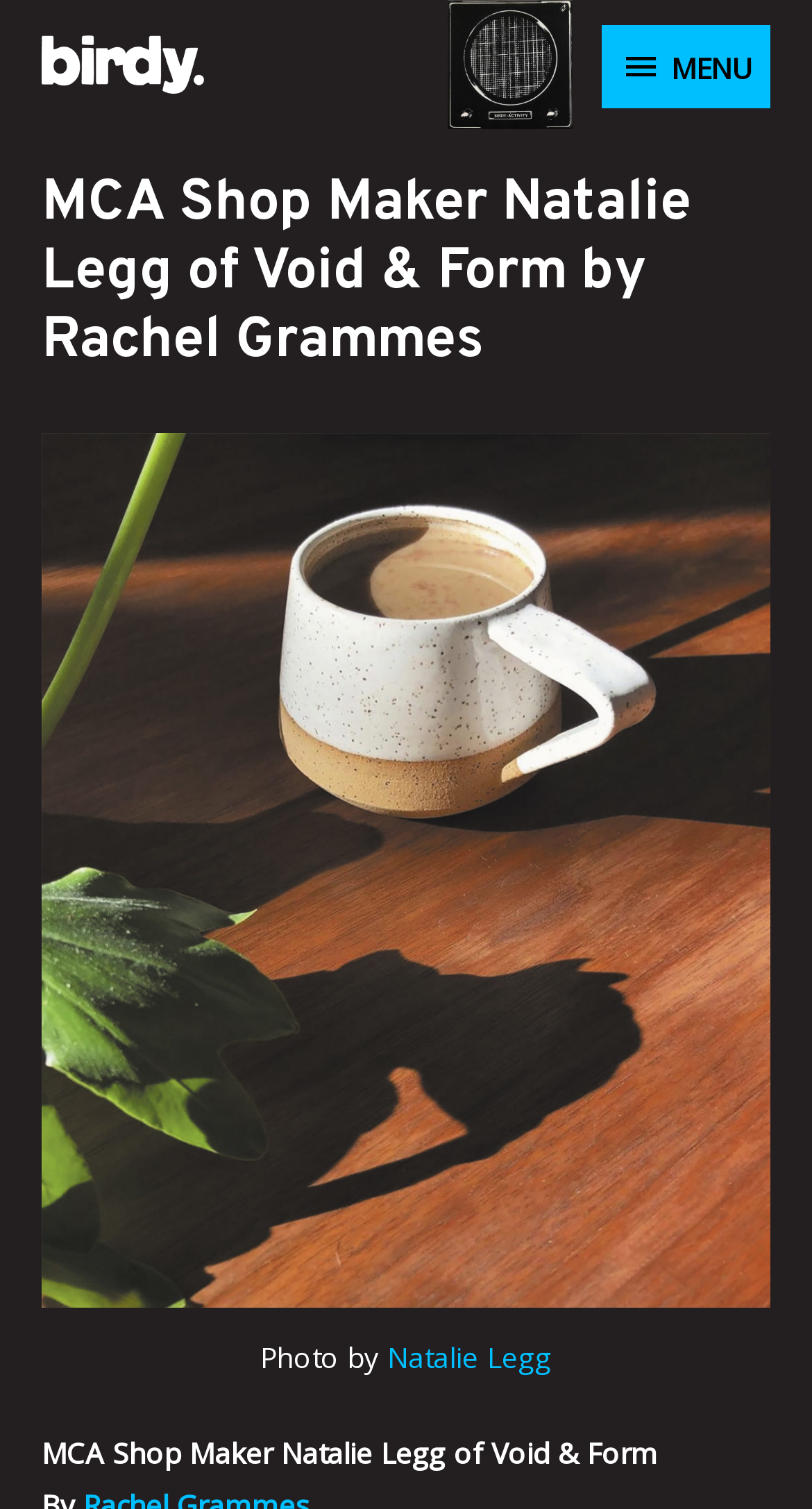What is the subject of the photo? Based on the screenshot, please respond with a single word or phrase.

Natalie Legg